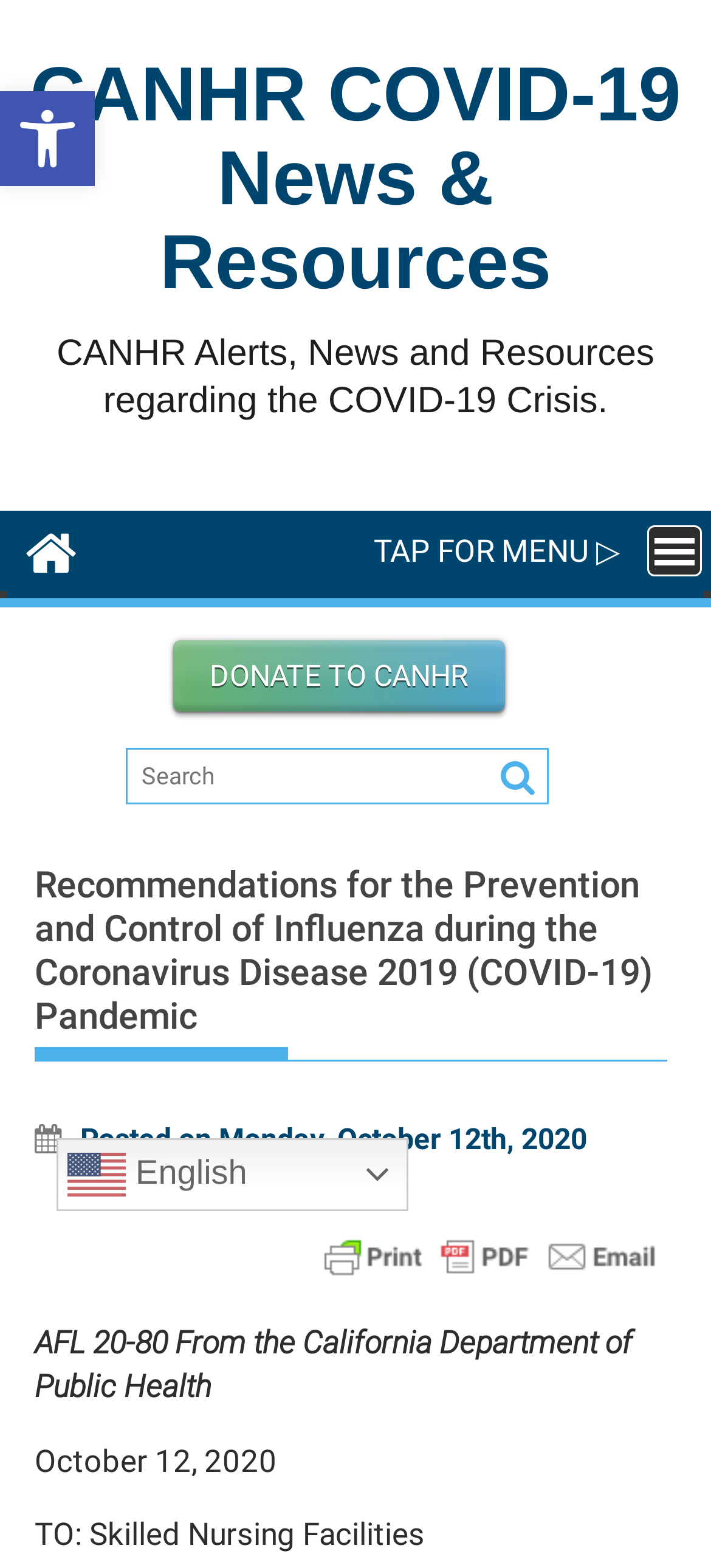Answer the question with a brief word or phrase:
What is the target audience of the AFL 20-80?

Skilled Nursing Facilities